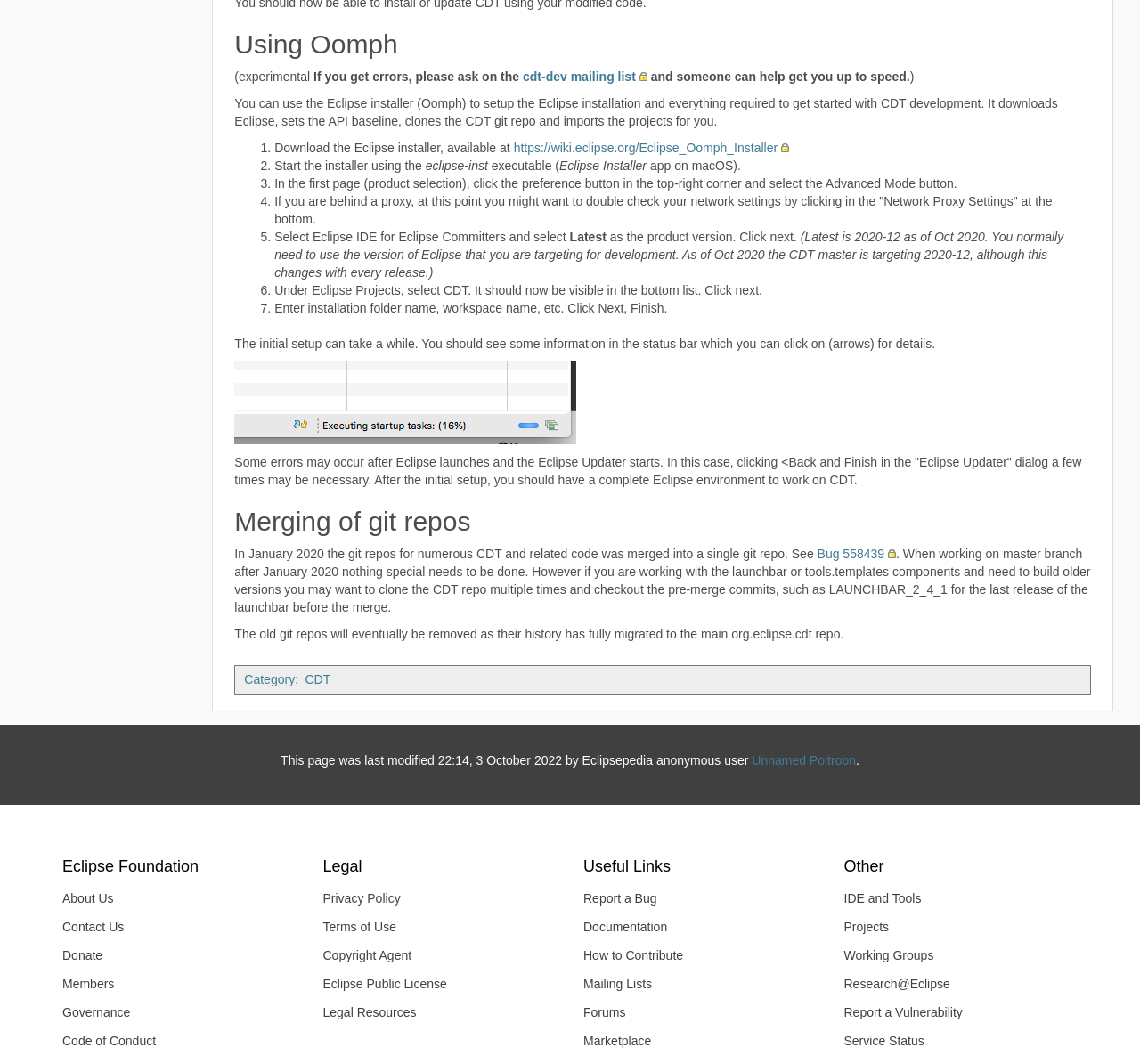What is the recommended version of Eclipse to use for development as of October 2020?
Please ensure your answer to the question is detailed and covers all necessary aspects.

As of October 2020, the recommended version of Eclipse to use for development is 2020-12, which is the version of Eclipse that the CDT master is targeting.